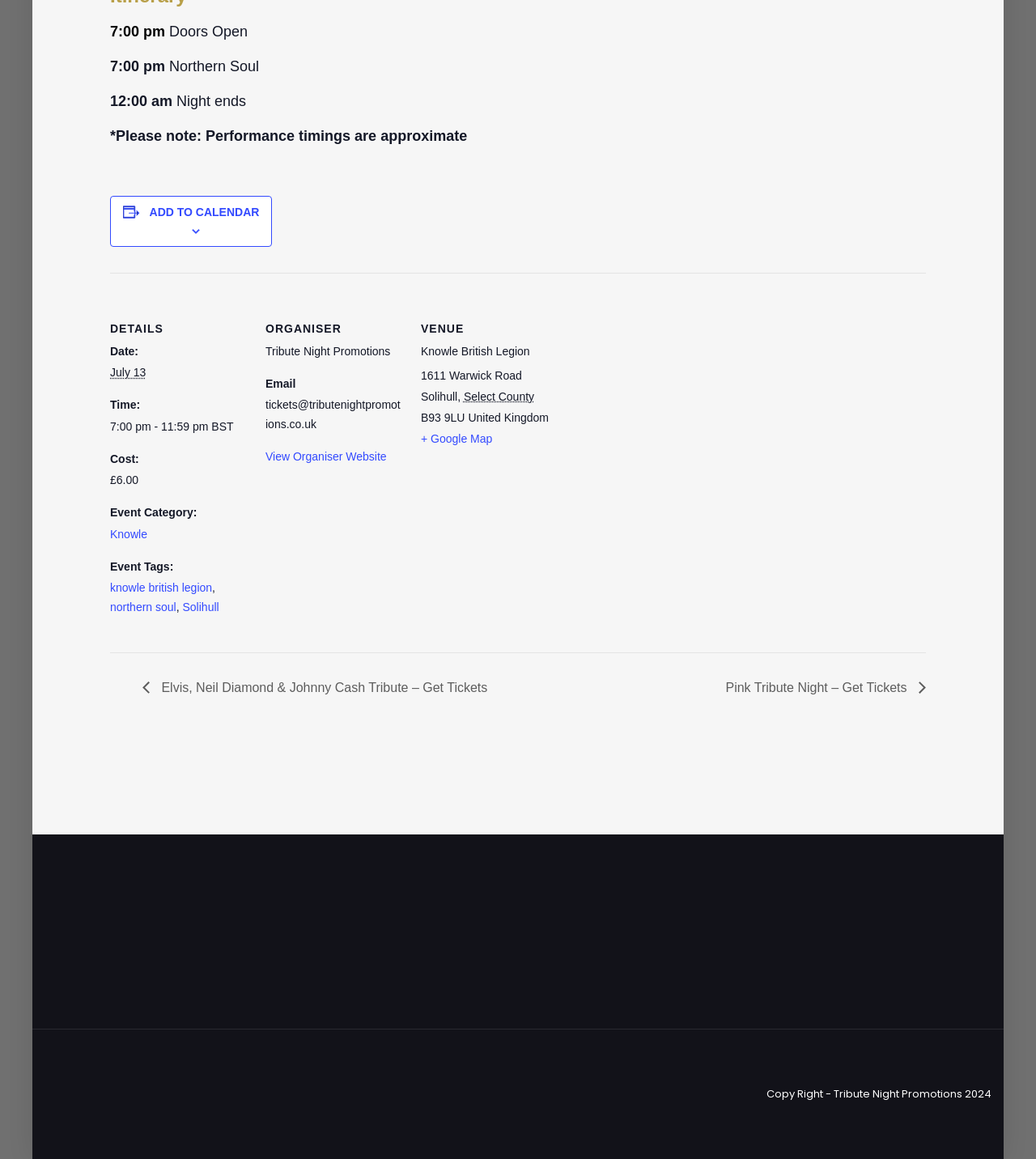Please identify the bounding box coordinates of the clickable area that will allow you to execute the instruction: "View organiser website".

[0.256, 0.388, 0.373, 0.399]